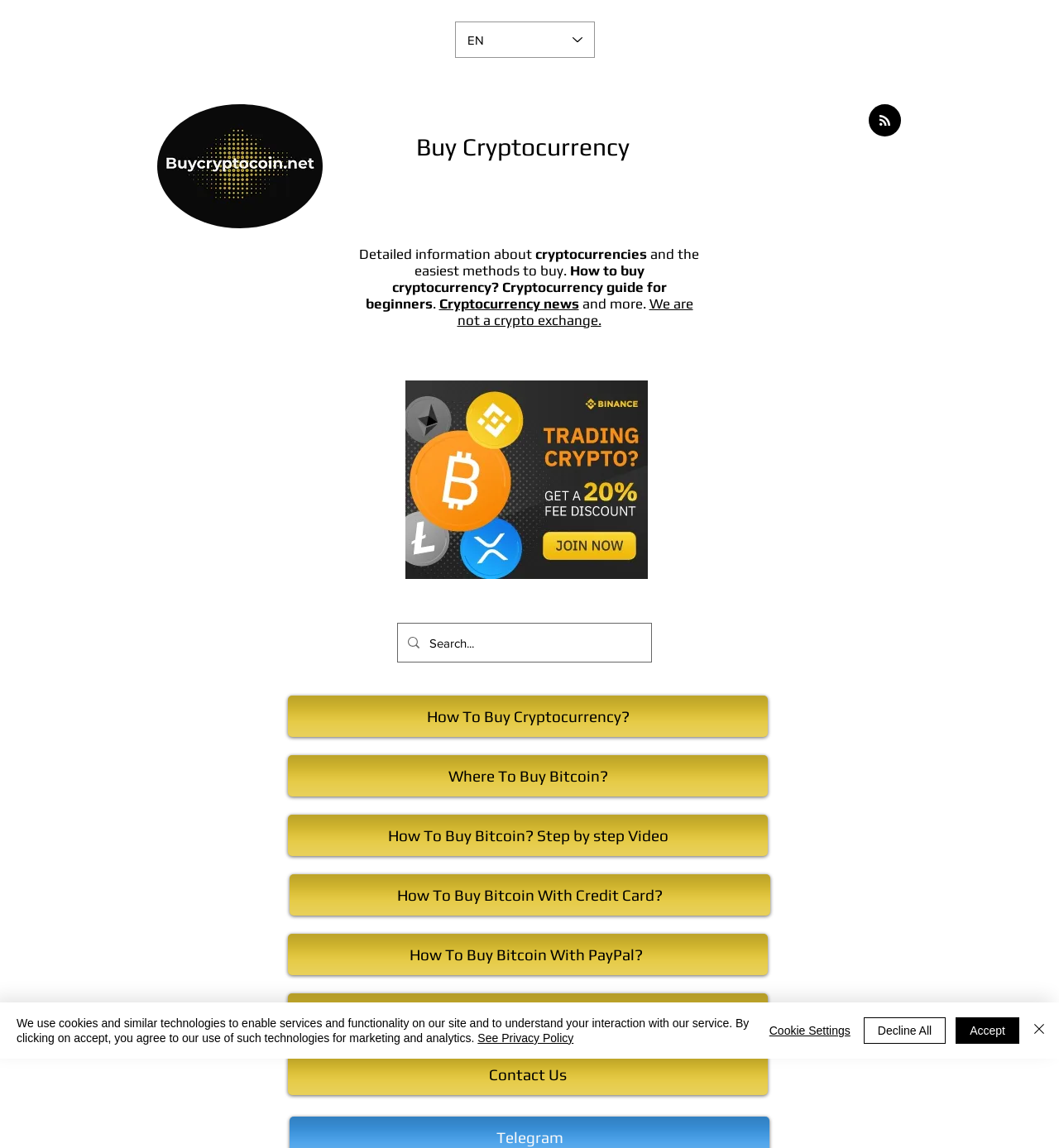Explain the contents of the webpage comprehensively.

The webpage is focused on Stellar, a cryptocurrency, and provides information on how to trade with it, buy it, and stay updated on Stellar news. At the top right corner, there is a language selector combobox with the option "English" currently selected. Below it, there is an image of a cryptocurrency coin and a static text "Buy Cryptocurrency" with a link to the right of it.

The main content of the webpage is divided into sections. The first section provides detailed information about cryptocurrencies and the easiest methods to buy them. It includes a series of static texts, including "How to buy cryptocurrency?", "Cryptocurrency guide for beginners", and "Cryptocurrency news and more." 

Below this section, there is a generic element with a "Buy Cryptocurrency" link and an image. To the right of it, there is a search bar with a search icon and a searchbox. 

The next section consists of a list of links, including "How To Buy Cryptocurrency?", "Where To Buy Bitcoin?", "How To Buy Bitcoin? Step by step Video", and more. These links are aligned vertically and take up the majority of the webpage.

At the bottom of the webpage, there is a cookie policy alert that informs users about the use of cookies and similar technologies on the site. It includes links to the privacy policy and buttons to accept, decline, or customize cookie settings.